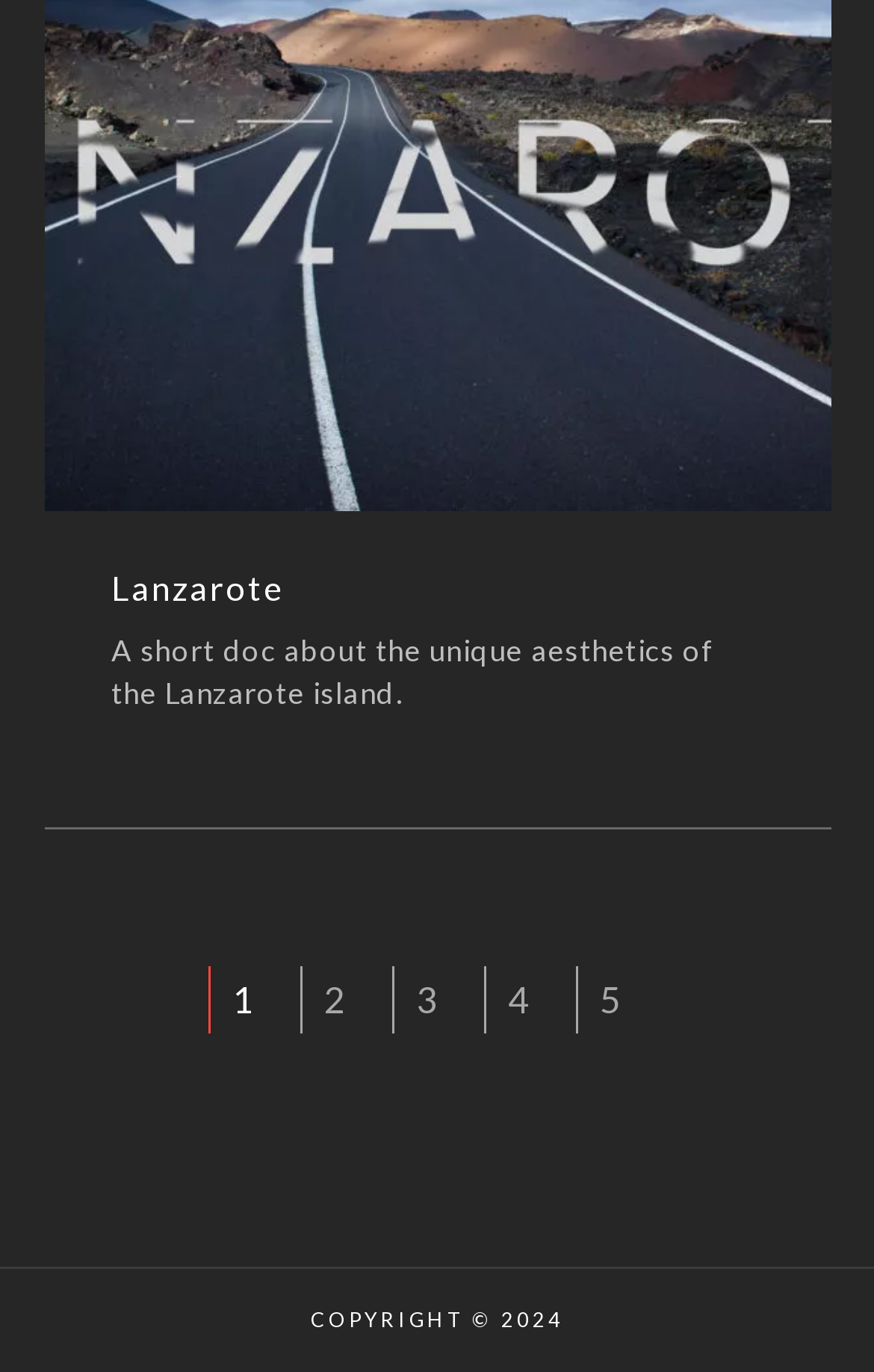Respond with a single word or short phrase to the following question: 
Is there a description about the island?

Yes